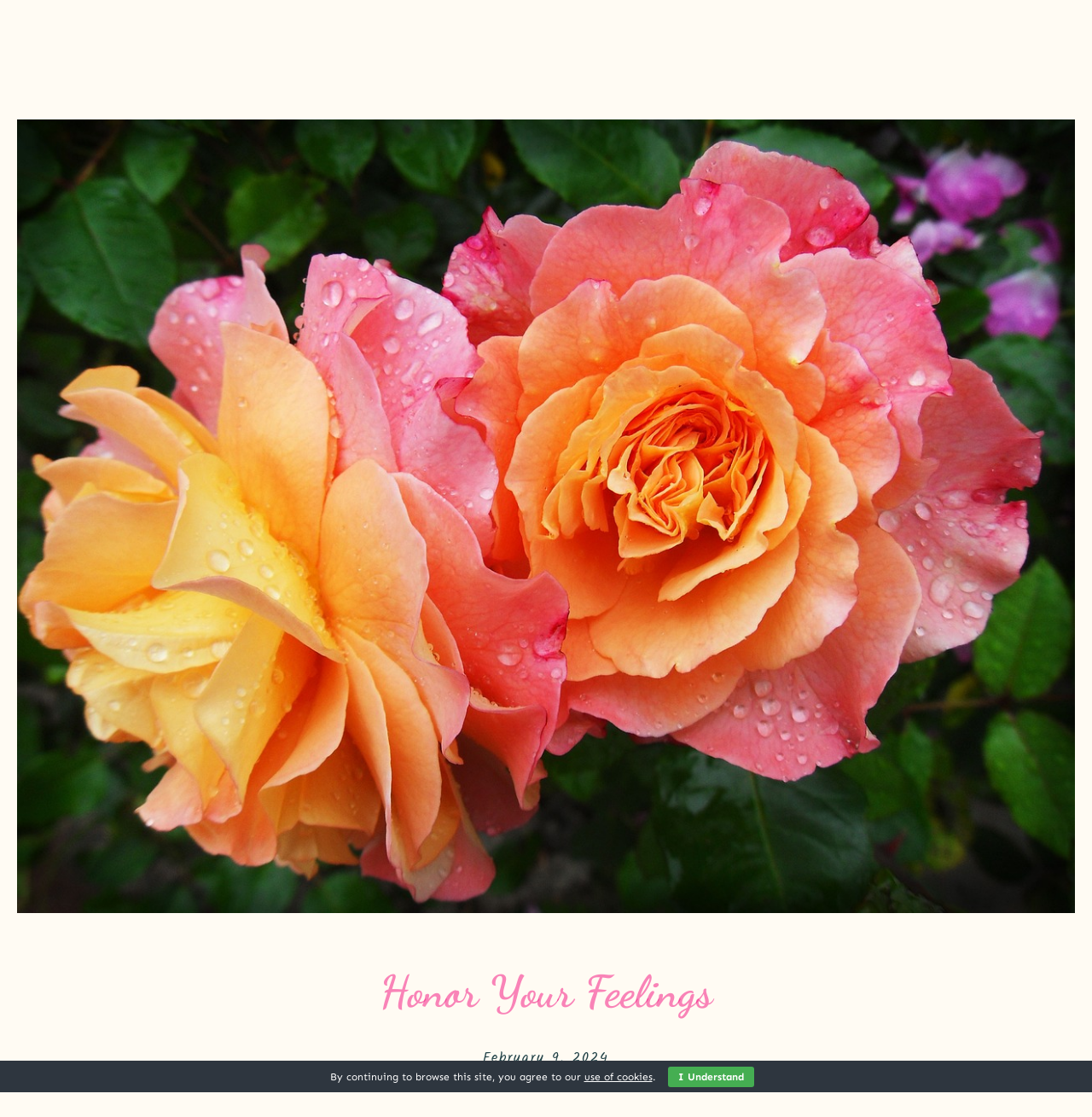Please answer the following question using a single word or phrase: 
What is the link below the main heading?

Honor Your Feelings